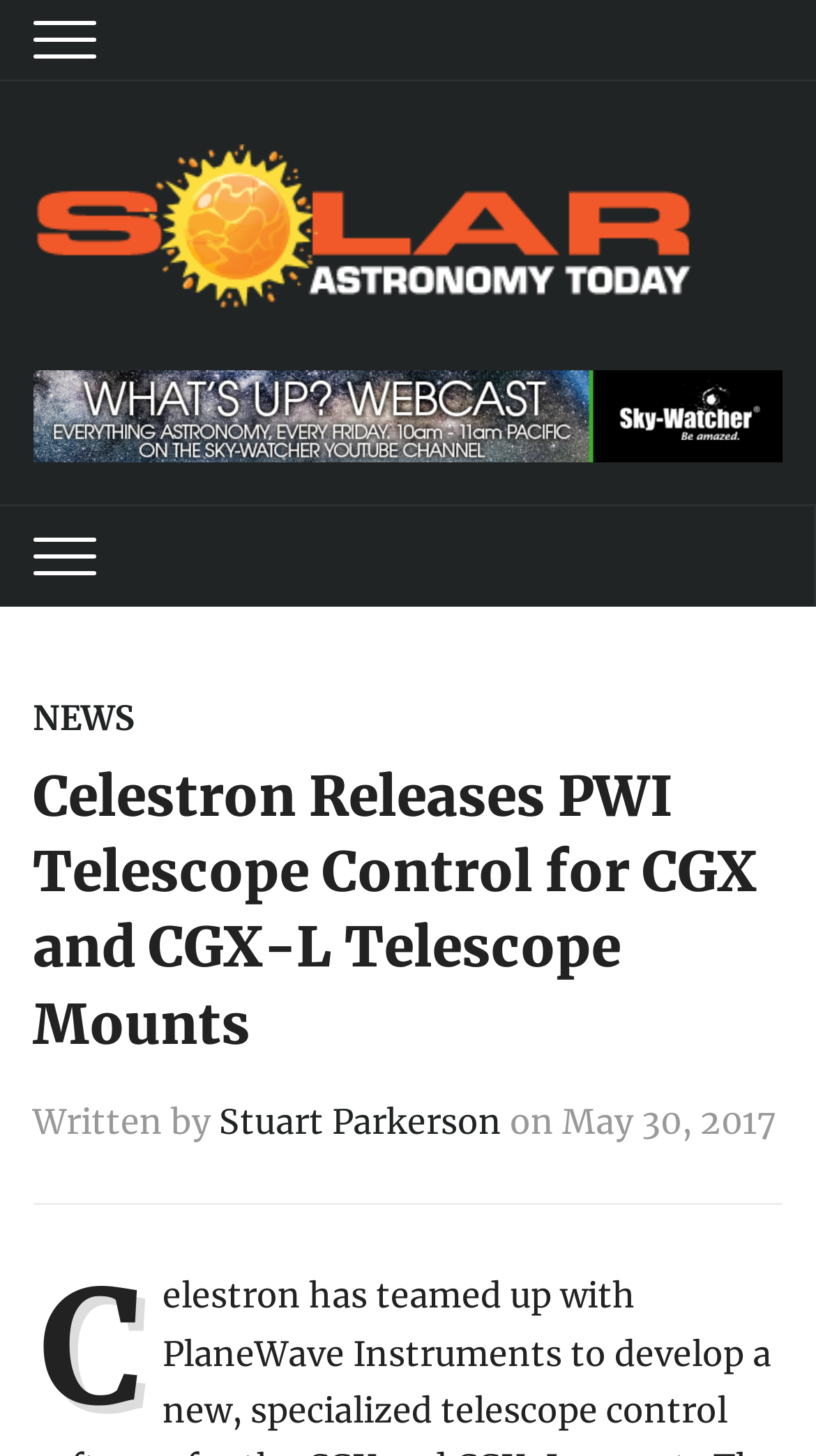Generate a thorough caption that explains the contents of the webpage.

The webpage is about Celestron's release of PWI Telescope Control software for CGX and CGX-L telescope mounts. At the top left, there is a link with no text, followed by a link to "Solar Astronomy Today" with an associated image. Below these links, there is another link with no text.

The main content of the webpage is a news article with a heading that reads "Celestron Releases PWI Telescope Control for CGX and CGX-L Telescope Mounts". This heading is positioned near the top of the page, taking up most of the width. Above the heading, there is a link to "NEWS" on the left side.

Below the heading, the article's author, "Stuart Parkerson", is credited, along with the date "May 30, 2017" on the right side. The article's content is not explicitly described, but it likely provides details about the new telescope control software.